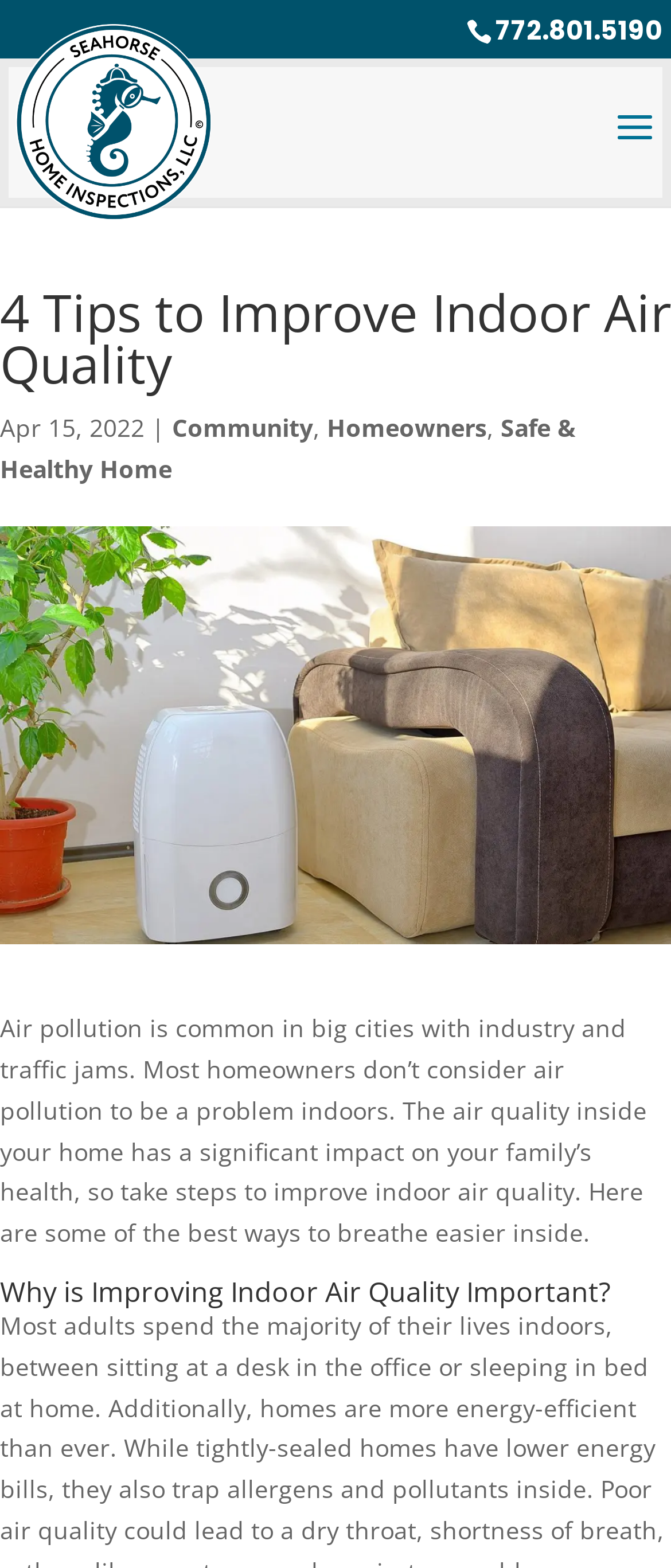What is the phone number on the webpage?
Observe the image and answer the question with a one-word or short phrase response.

772.801.5190